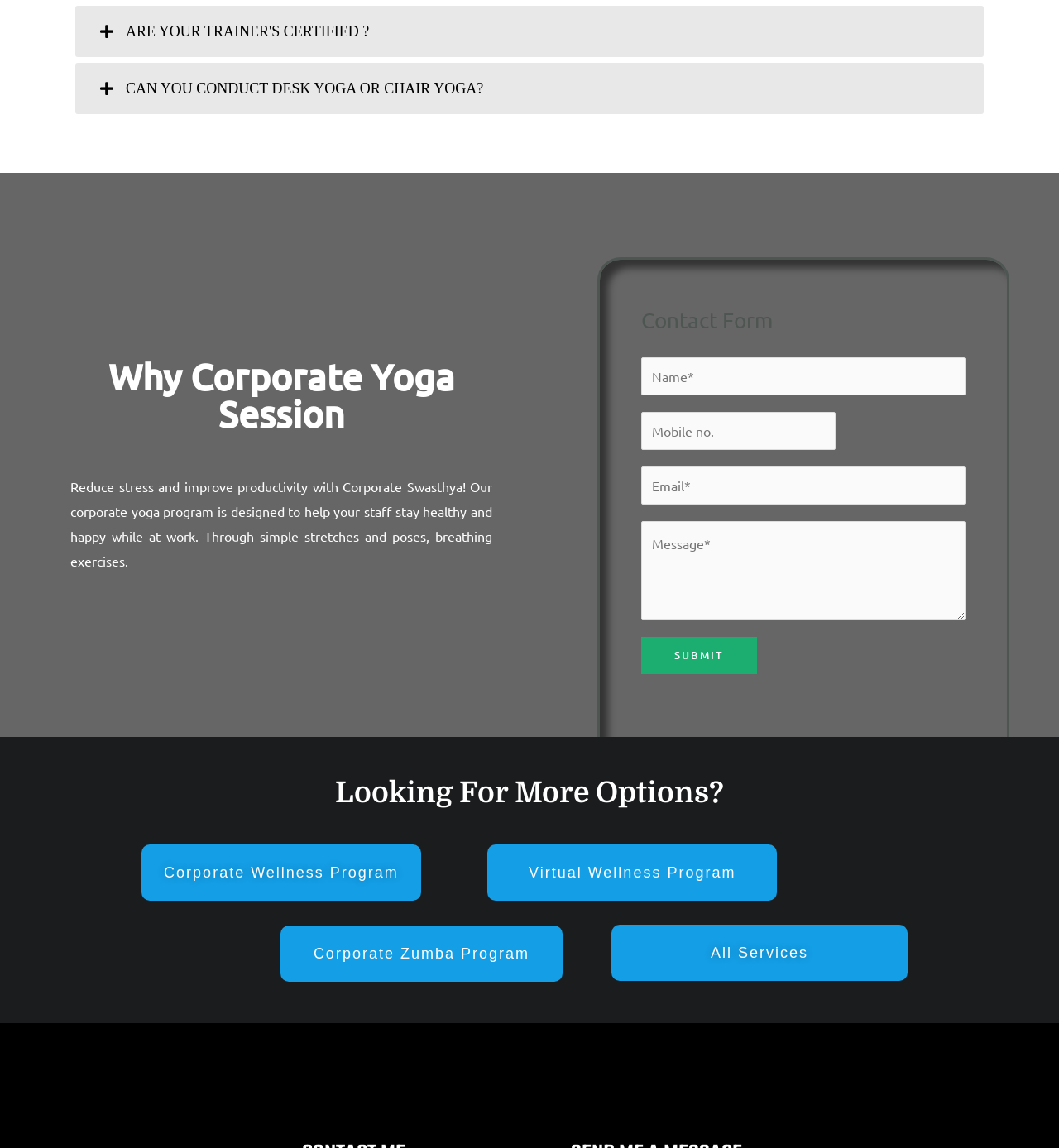Please identify the bounding box coordinates of the clickable element to fulfill the following instruction: "Click the 'CAN YOU CONDUCT DESK YOGA OR CHAIR YOGA?' tab". The coordinates should be four float numbers between 0 and 1, i.e., [left, top, right, bottom].

[0.071, 0.055, 0.929, 0.099]